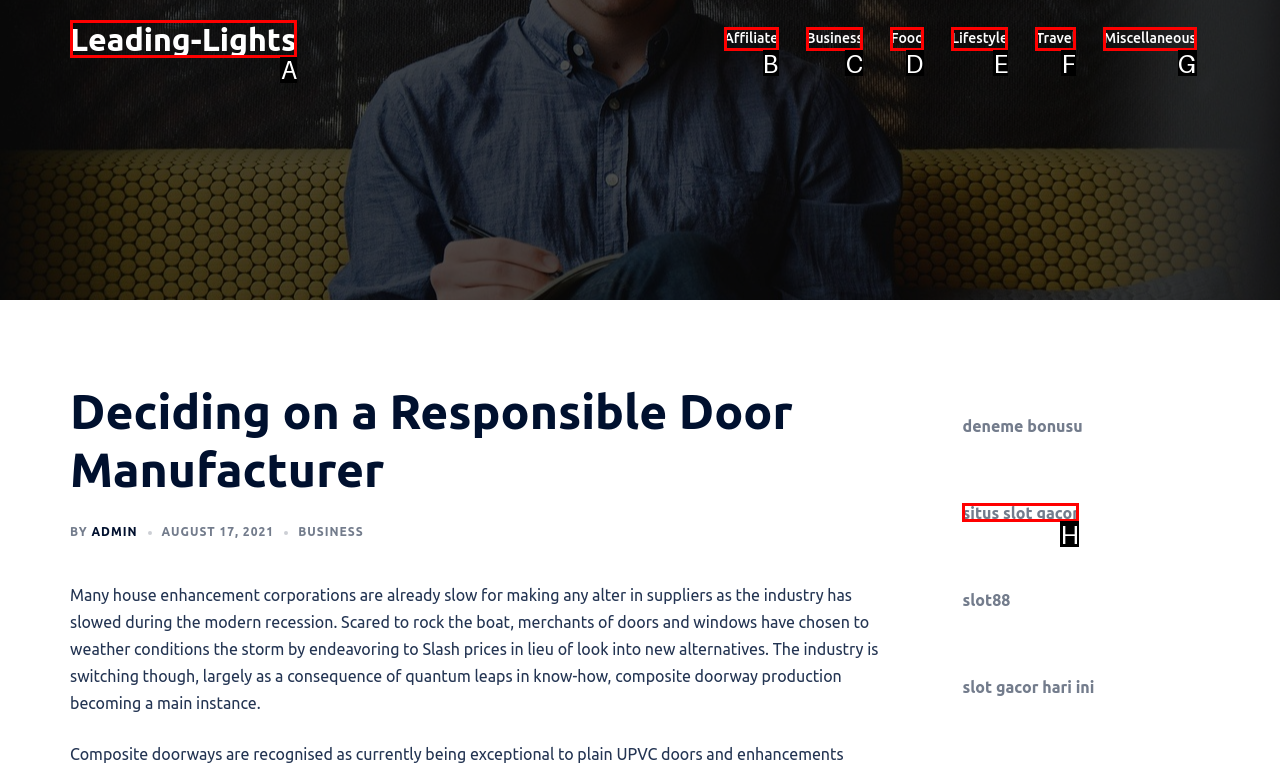Please indicate which HTML element should be clicked to fulfill the following task: Click on Leading-Lights. Provide the letter of the selected option.

A